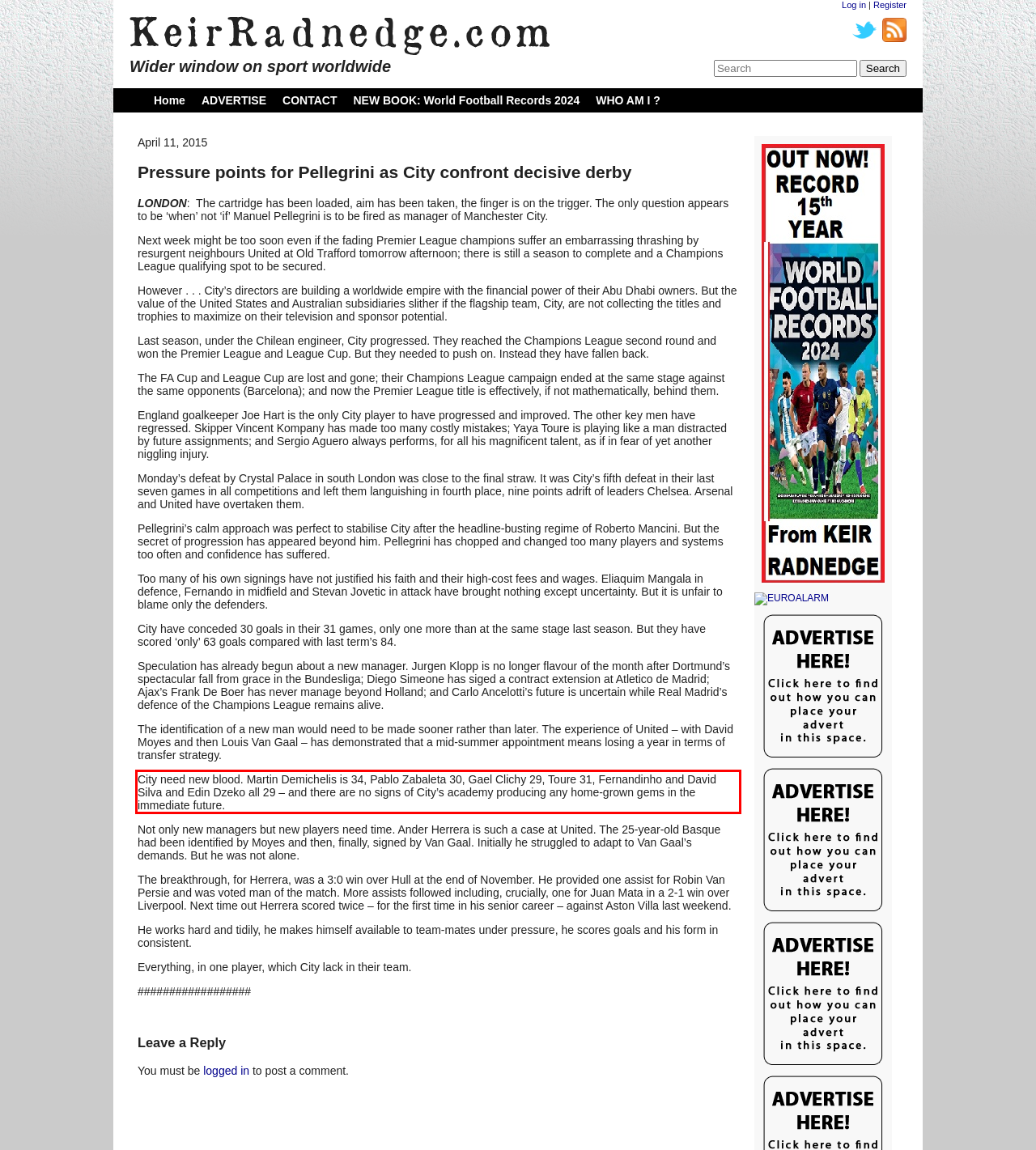You are given a webpage screenshot with a red bounding box around a UI element. Extract and generate the text inside this red bounding box.

City need new blood. Martin Demichelis is 34, Pablo Zabaleta 30, Gael Clichy 29, Toure 31, Fernandinho and David Silva and Edin Dzeko all 29 – and there are no signs of City’s academy producing any home-grown gems in the immediate future.